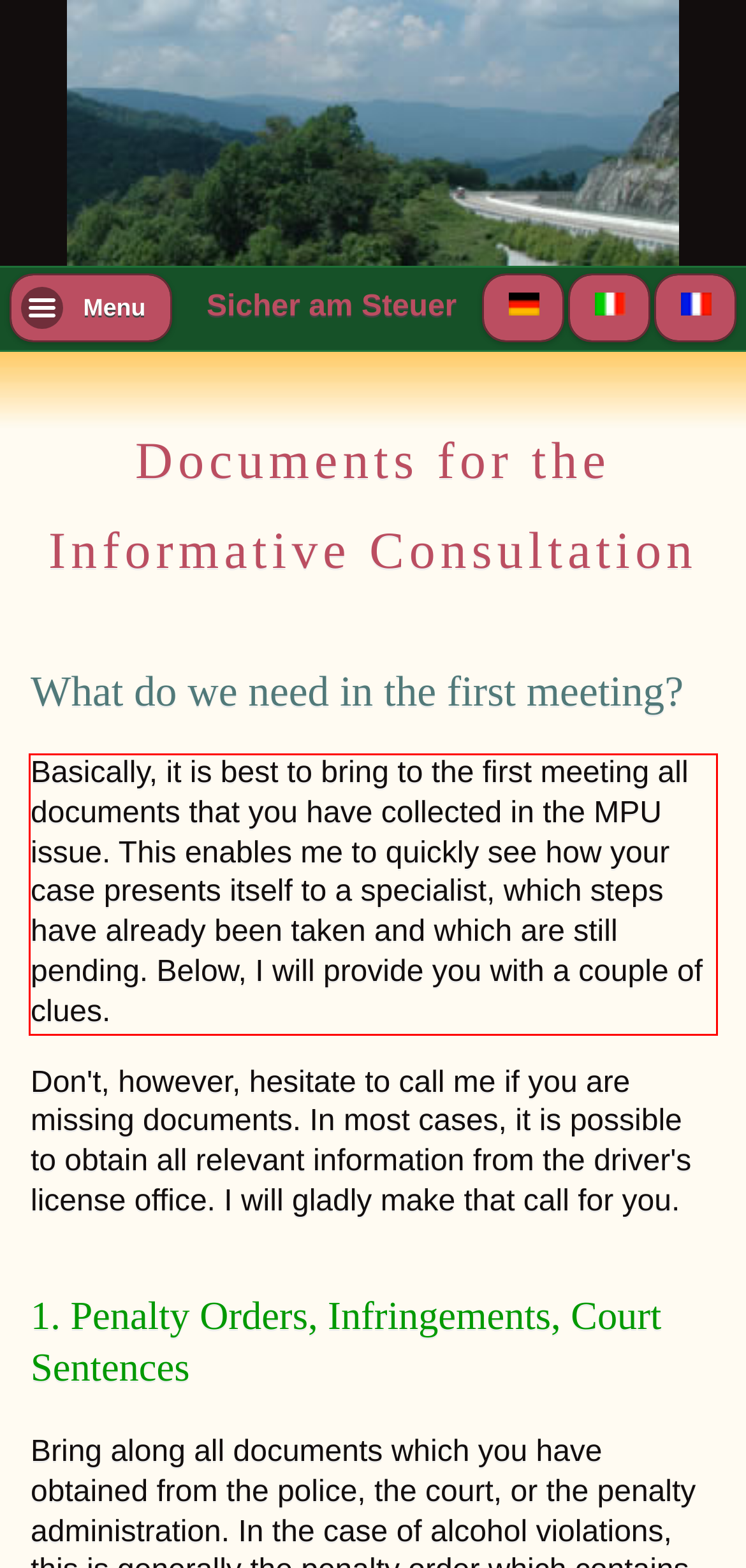Identify the text within the red bounding box on the webpage screenshot and generate the extracted text content.

Basically, it is best to bring to the first meeting all documents that you have collected in the MPU issue. This enables me to quickly see how your case presents itself to a specialist, which steps have already been taken and which are still pending. Below, I will provide you with a couple of clues.